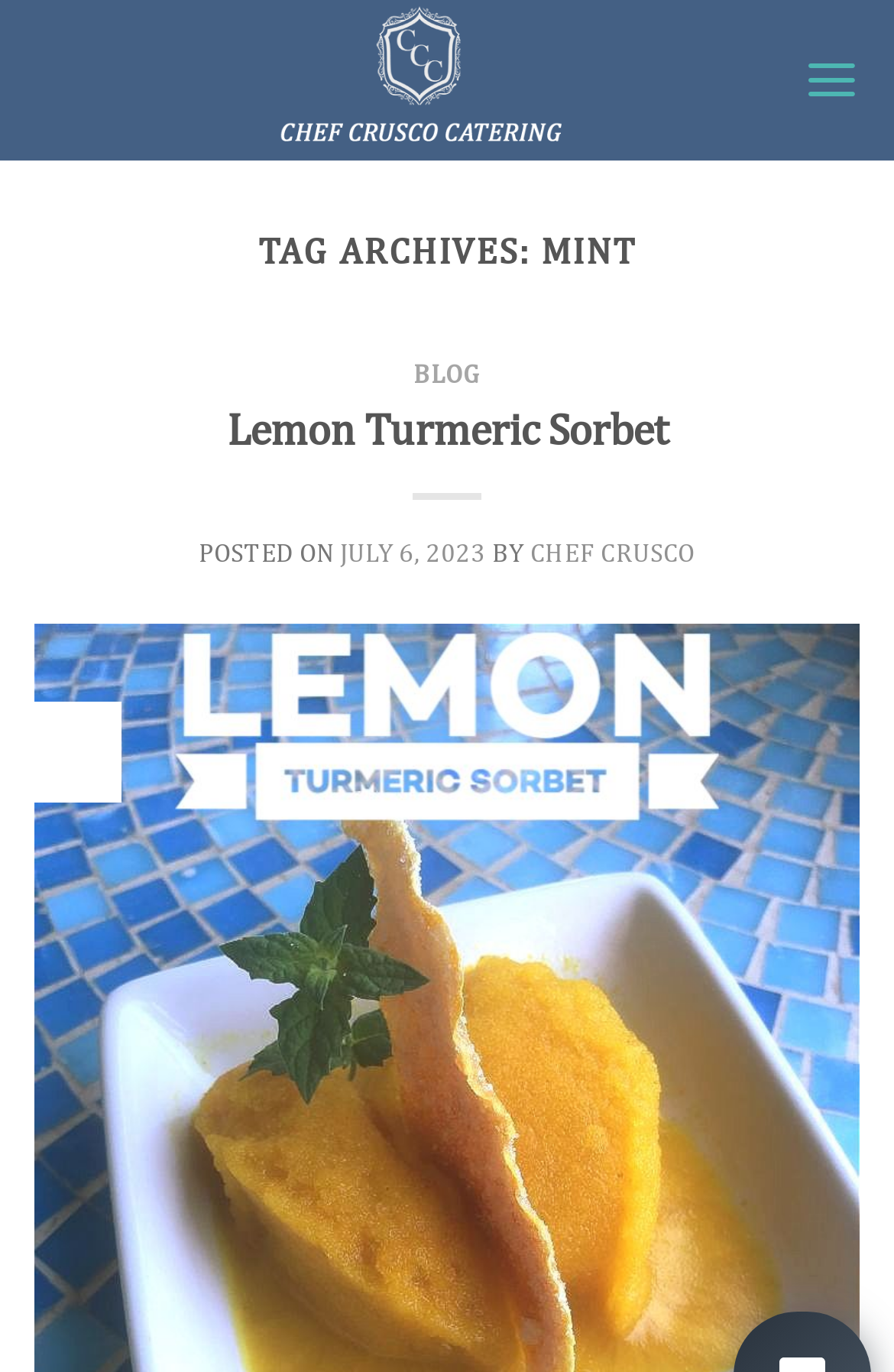Based on the element description, predict the bounding box coordinates (top-left x, top-left y, bottom-right x, bottom-right y) for the UI element in the screenshot: Lemon Turmeric Sorbet

[0.254, 0.293, 0.746, 0.33]